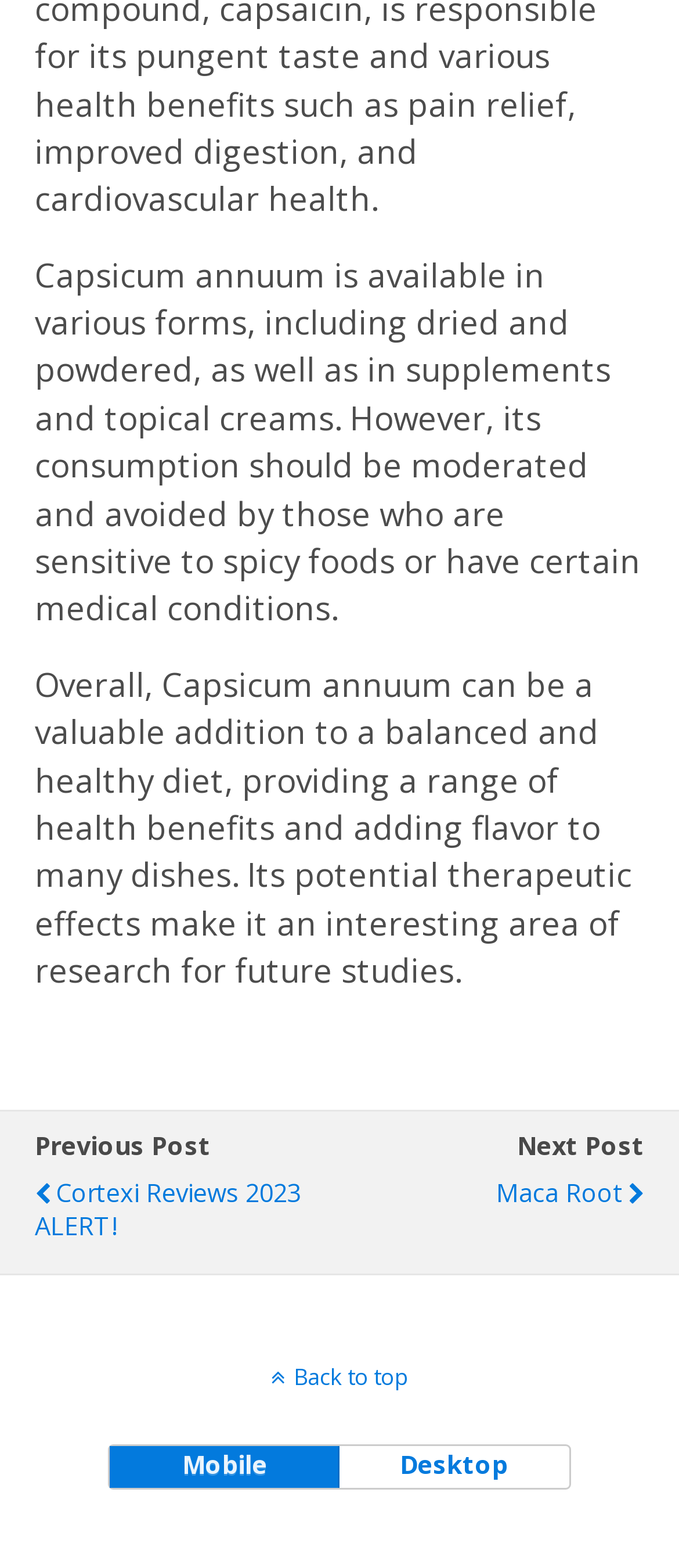What is the topic of the next post?
We need a detailed and exhaustive answer to the question. Please elaborate.

The 'Next Post' link is followed by a link to 'Maca Root', indicating that the next post is related to Maca Root.